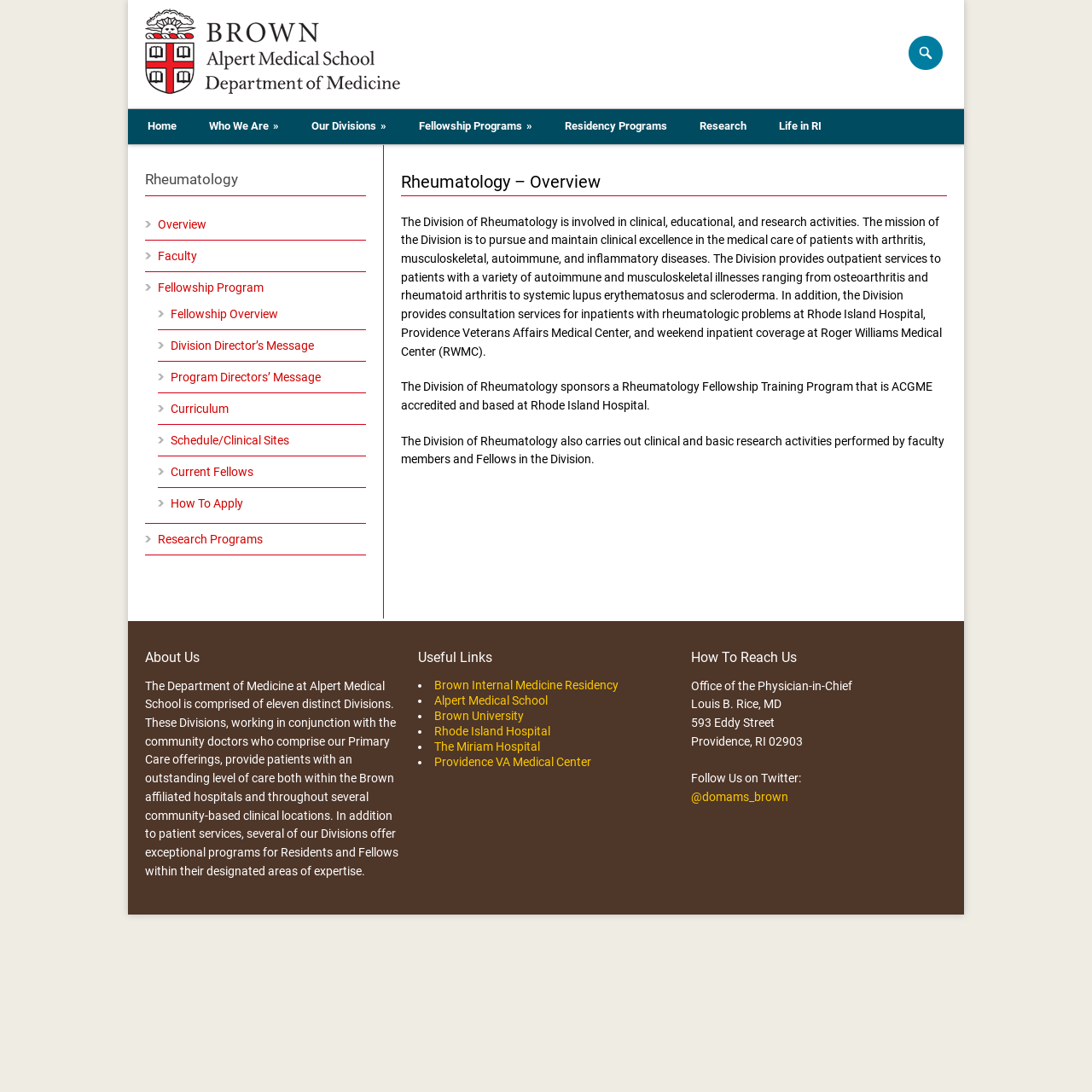Locate the bounding box coordinates of the region to be clicked to comply with the following instruction: "Click the Home link". The coordinates must be four float numbers between 0 and 1, in the form [left, top, right, bottom].

[0.121, 0.106, 0.177, 0.125]